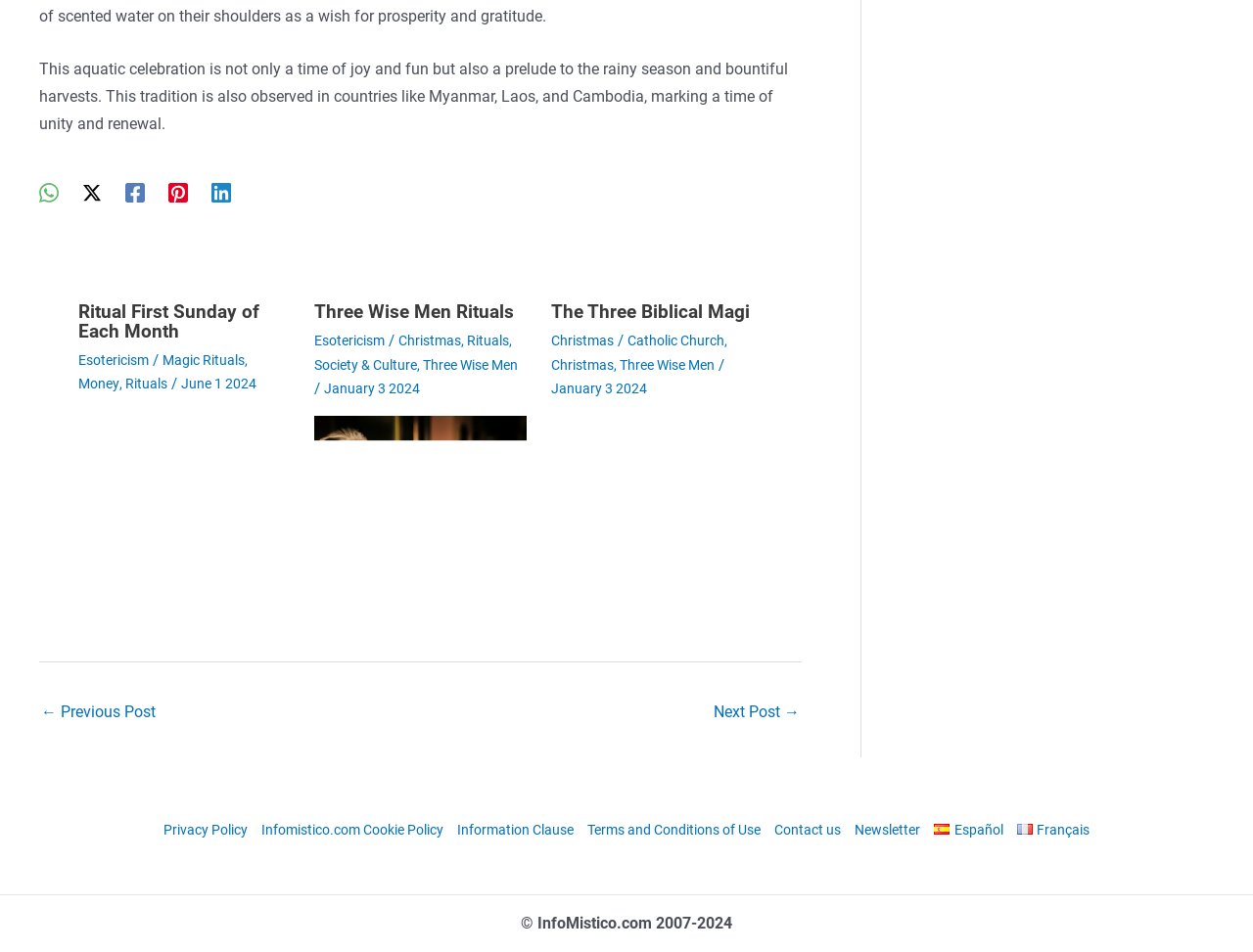What is the topic of the first article?
Carefully analyze the image and provide a thorough answer to the question.

The first article on the webpage has a heading 'Ritual First Sunday of Each Month' which indicates that the topic of the article is about a ritual that takes place on the first Sunday of each month.